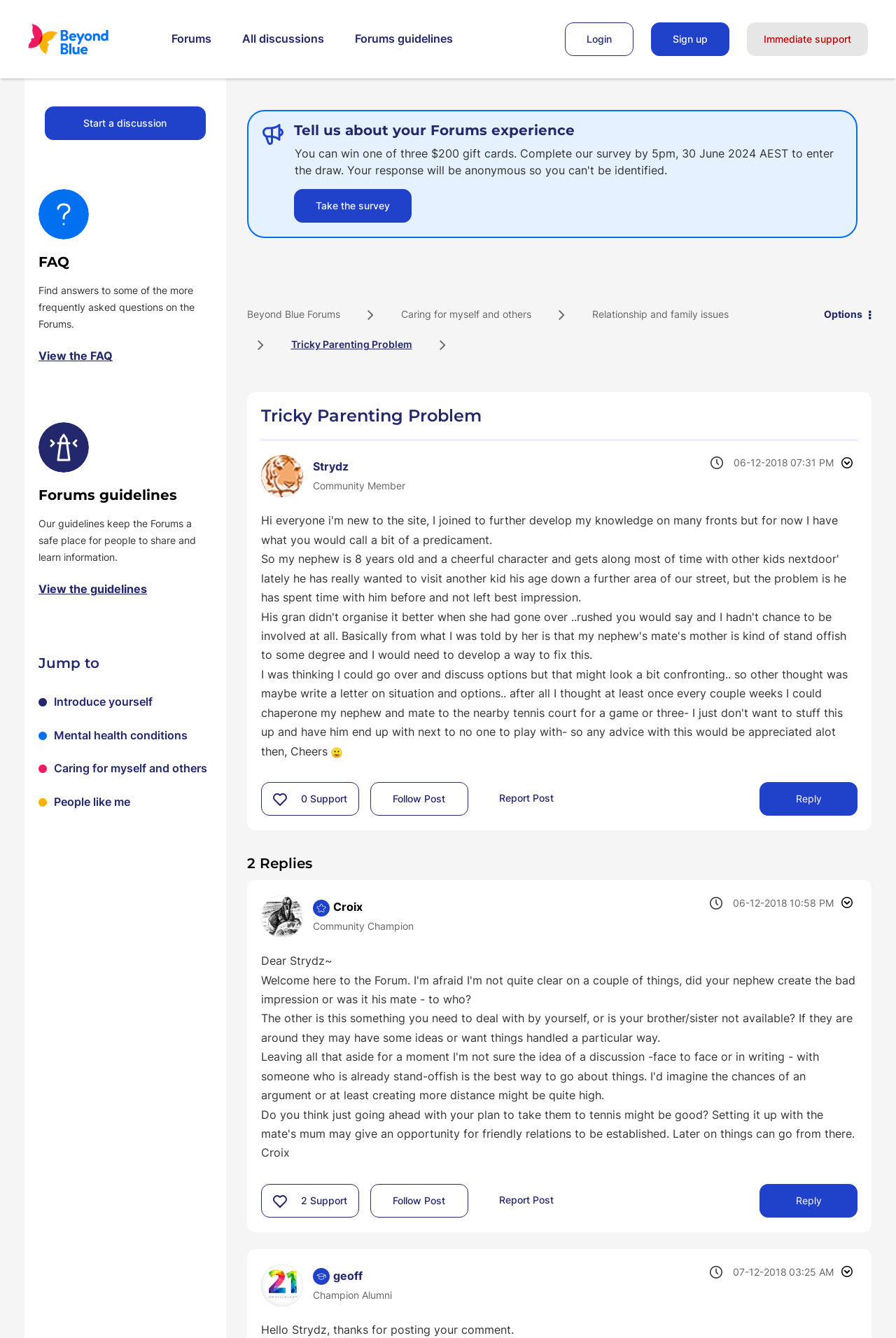Please determine and provide the text content of the webpage's heading.

Tricky Parenting Problem